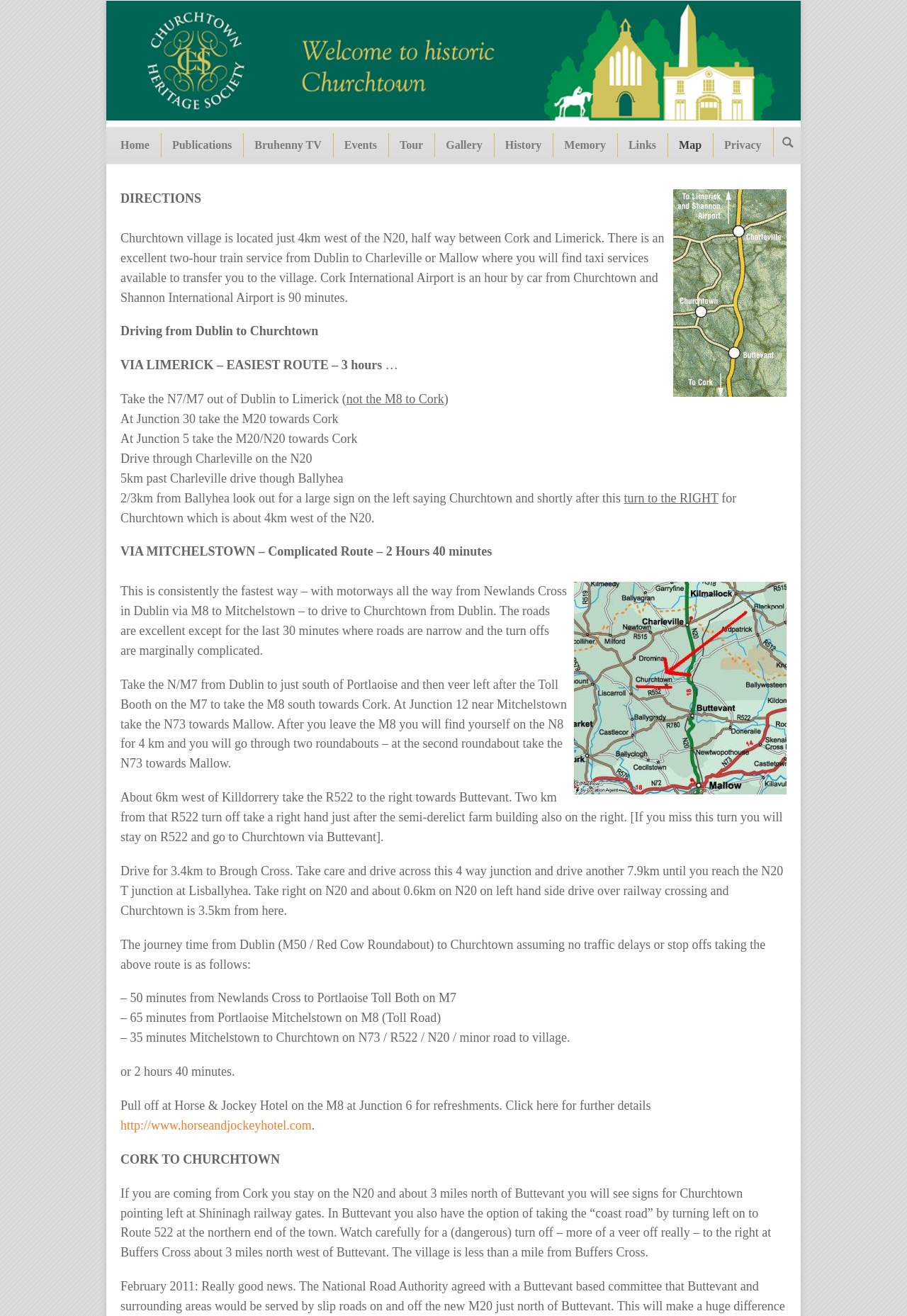Refer to the image and offer a detailed explanation in response to the question: What is the mode of transport mentioned for traveling from Dublin to Charleville or Mallow?

The webpage mentions that there is an excellent two-hour train service from Dublin to Charleville or Mallow, where one can find taxi services available to transfer to the village of Churchtown.